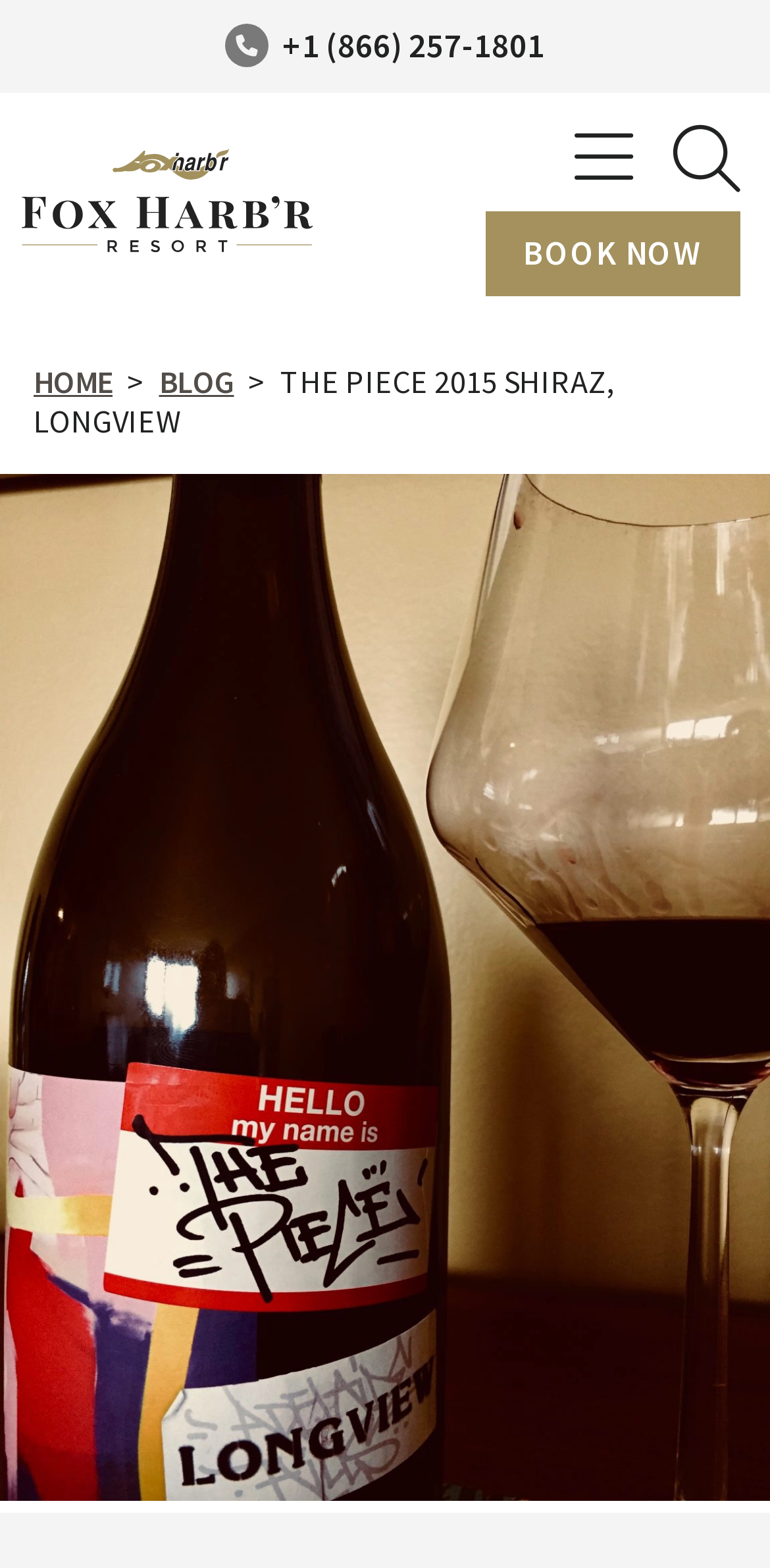What is the type of accommodation offered?
Could you answer the question with a detailed and thorough explanation?

I inferred the type of accommodation offered by looking at the root element's text which mentions 'Nova Scotia Luxury Accommodations' and 'Guest Suites'.